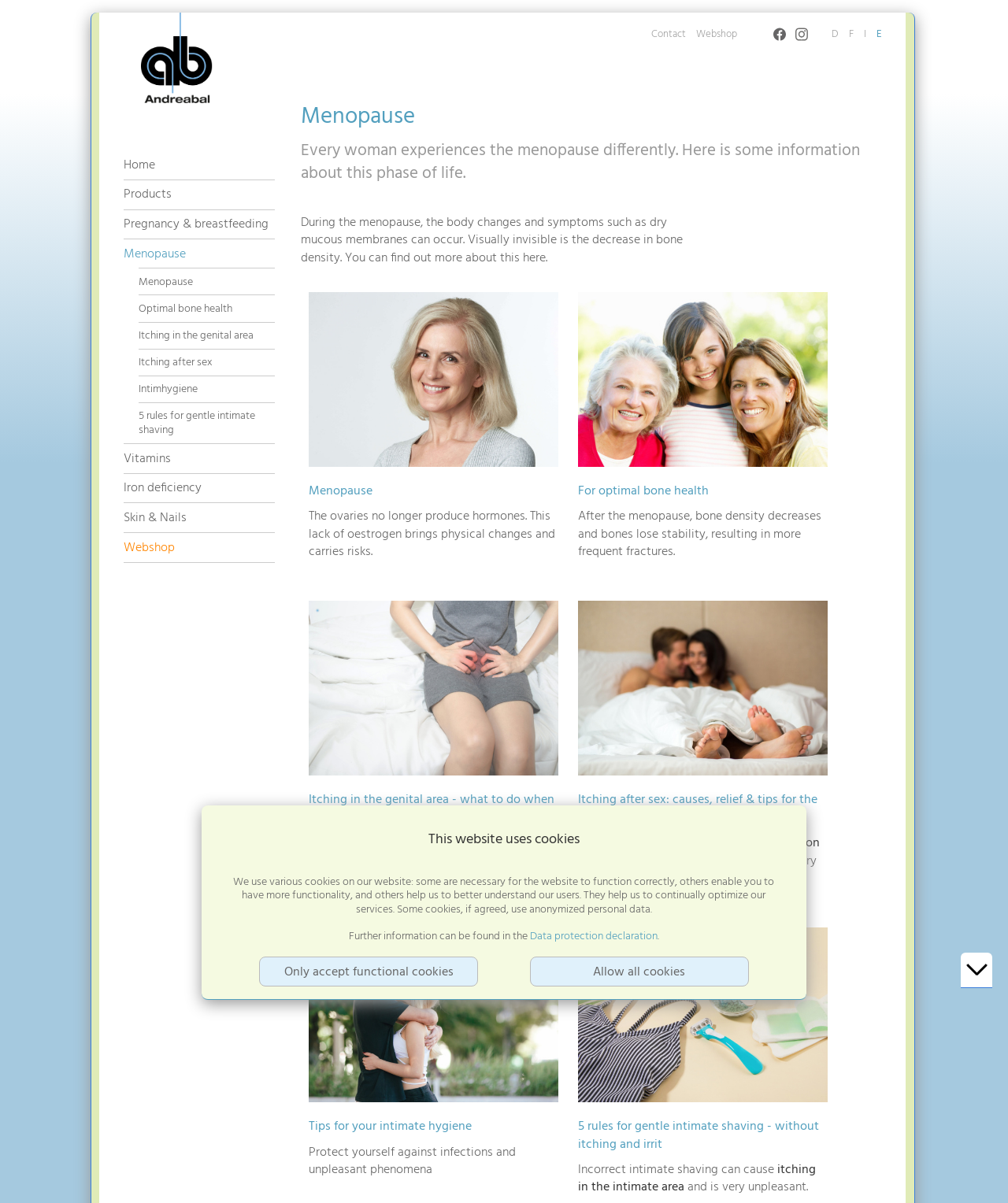What is the topic of the link 'Itching in the genital area - what to do when it itches and burns'?
With the help of the image, please provide a detailed response to the question.

Based on the link's text, it is clear that the topic of the link 'Itching in the genital area - what to do when it itches and burns' is itching in the genital area.